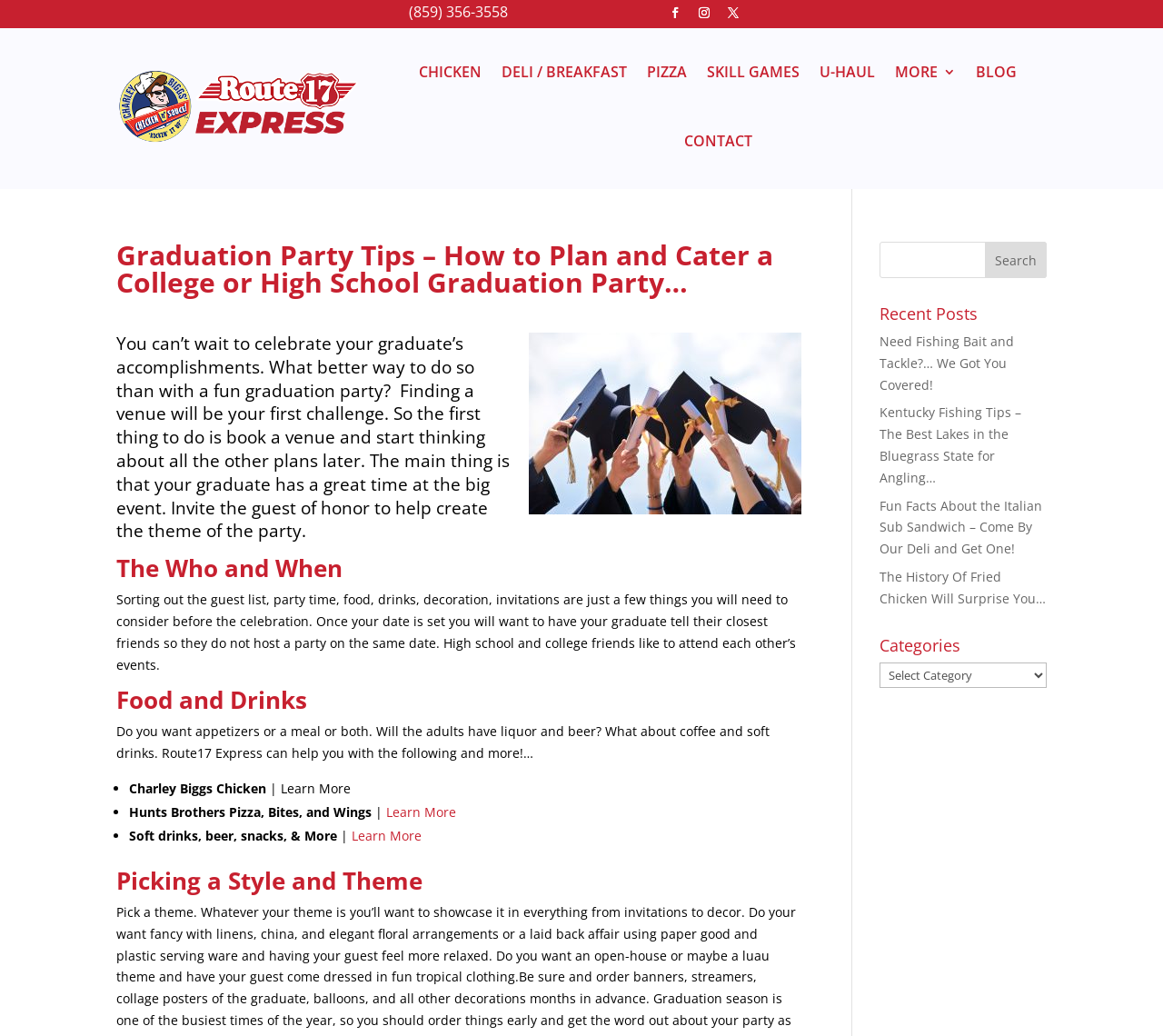Bounding box coordinates are given in the format (top-left x, top-left y, bottom-right x, bottom-right y). All values should be floating point numbers between 0 and 1. Provide the bounding box coordinate for the UI element described as: DELI / BREAKFAST

[0.431, 0.036, 0.539, 0.103]